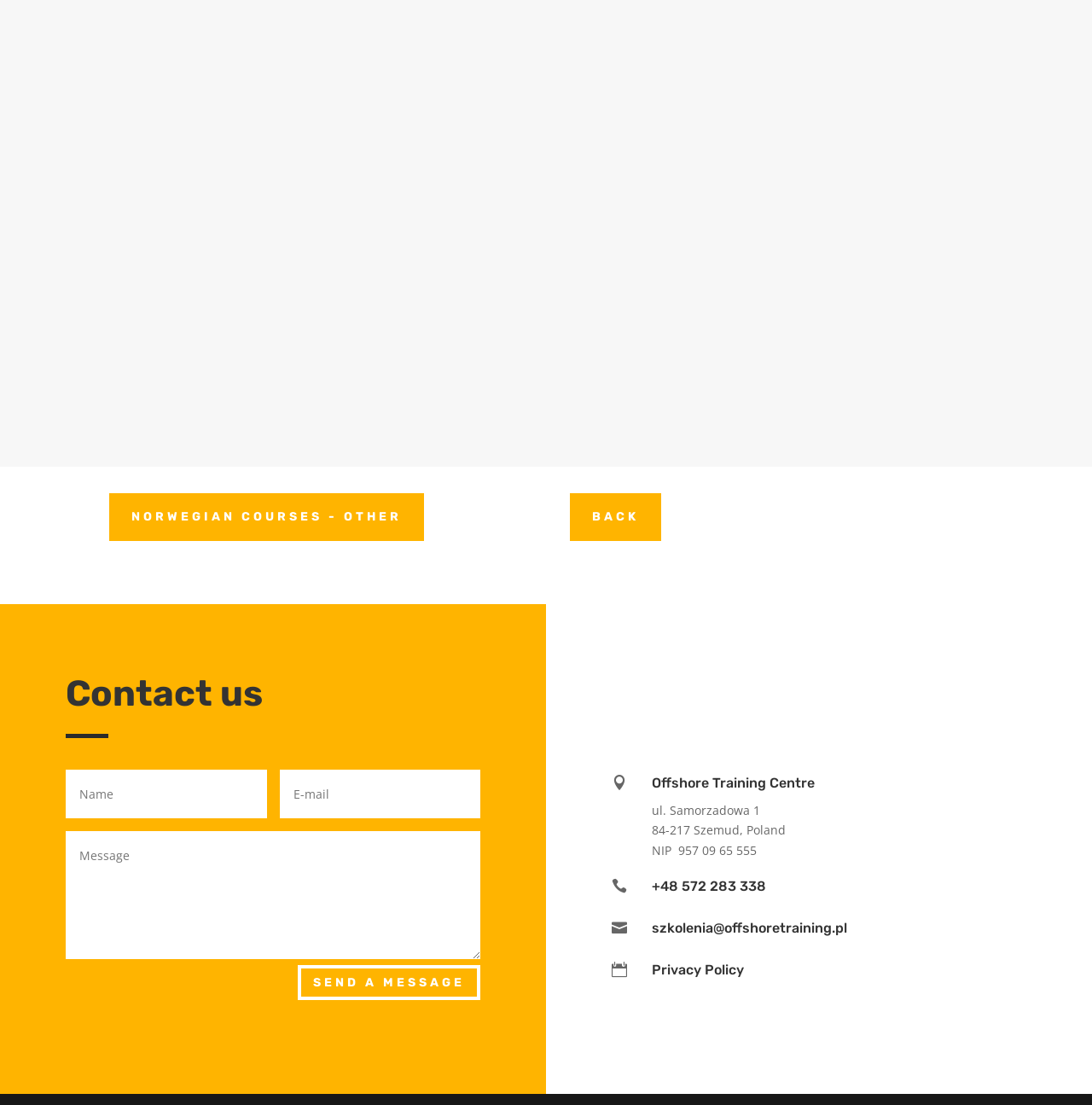What is the address of the Offshore Training Centre?
Look at the image and answer the question with a single word or phrase.

ul. Samorzadowa 1, 84-217 Szemud, Poland